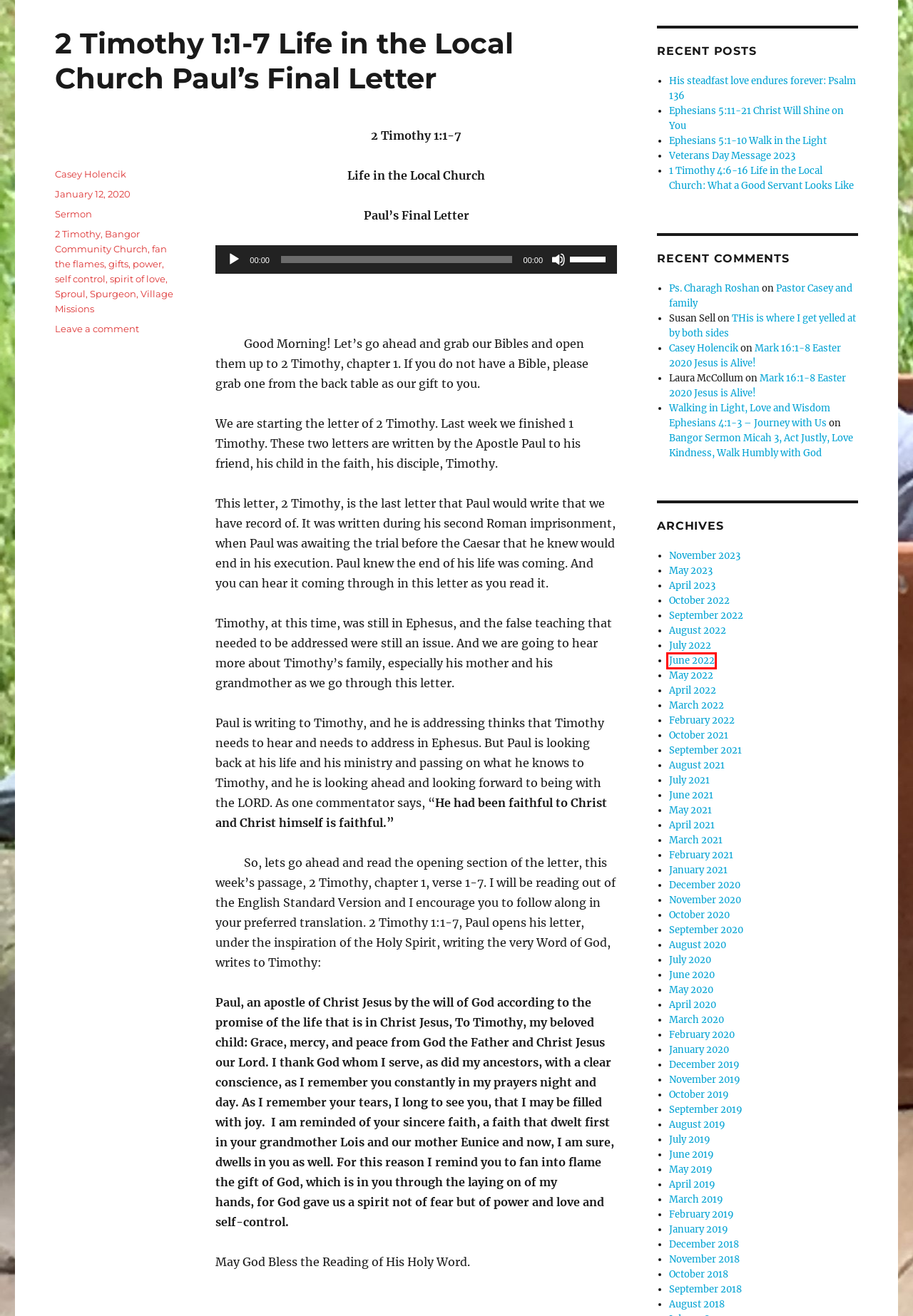Analyze the screenshot of a webpage with a red bounding box and select the webpage description that most accurately describes the new page resulting from clicking the element inside the red box. Here are the candidates:
A. August 2022 – Journey with Us
B. December 2018 – Journey with Us
C. 2 Timothy 1:1-7 Life in the Local Church Paul’s Final Letter – Journey with Us
D. July 2021 – Journey with Us
E. October 2021 – Journey with Us
F. February 2021 – Journey with Us
G. November 2020 – Journey with Us
H. June 2022 – Journey with Us

H